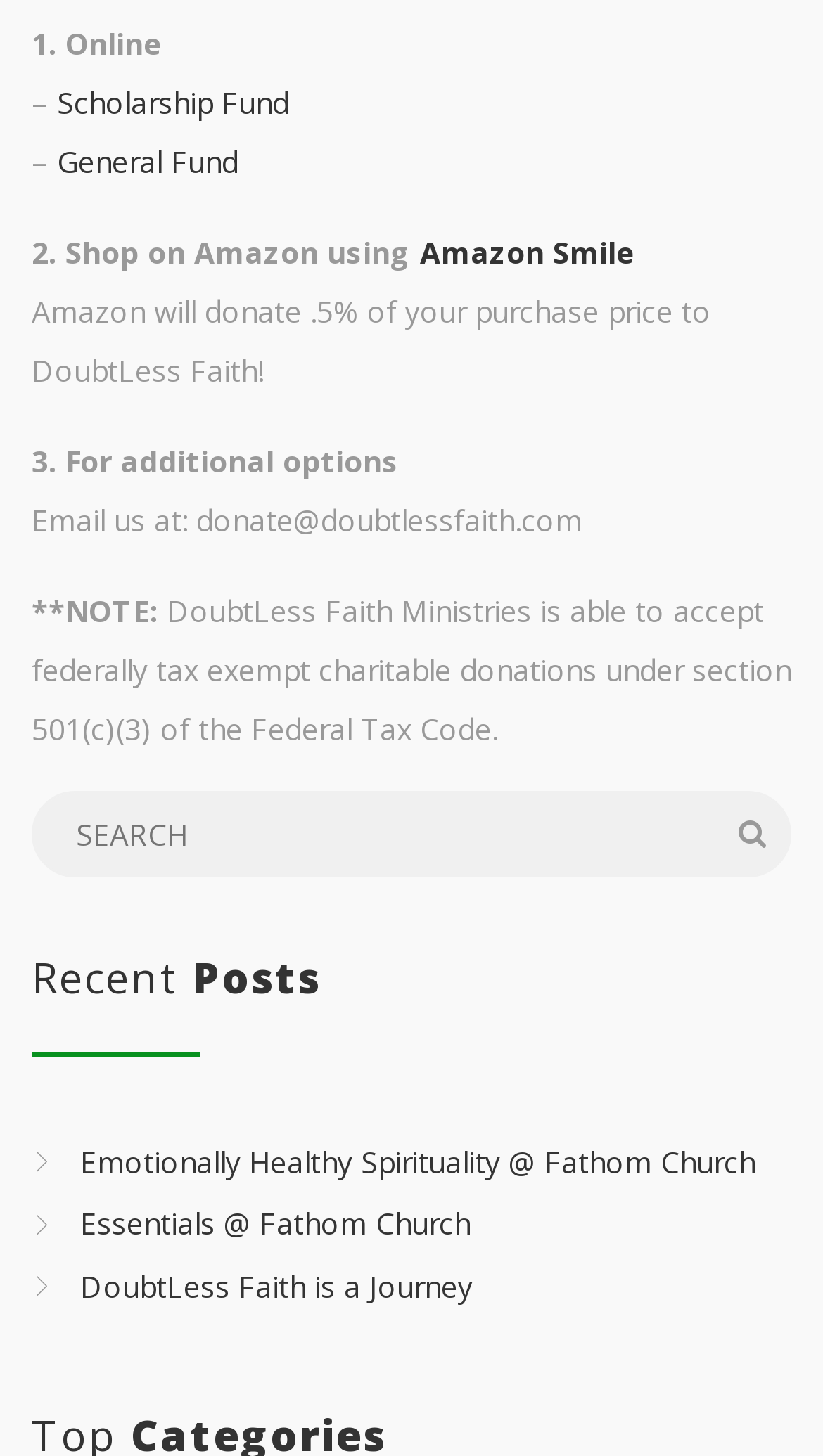What percentage of purchase price will Amazon donate?
Look at the image and respond with a one-word or short-phrase answer.

0.5%